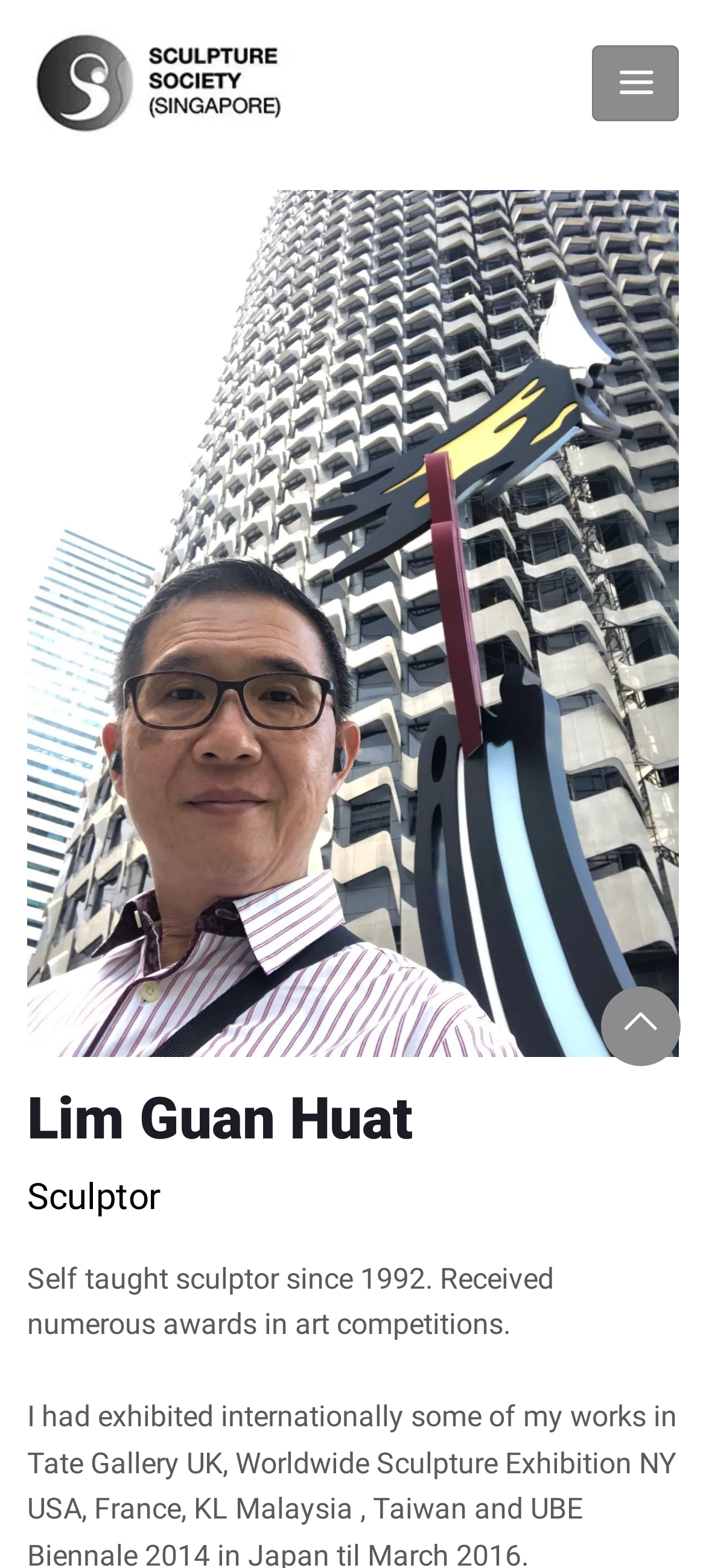What is the purpose of the button on the top right corner?
Please answer the question with a detailed and comprehensive explanation.

I found a button element with the text 'Toggle navigation' which suggests that its purpose is to toggle the navigation menu.